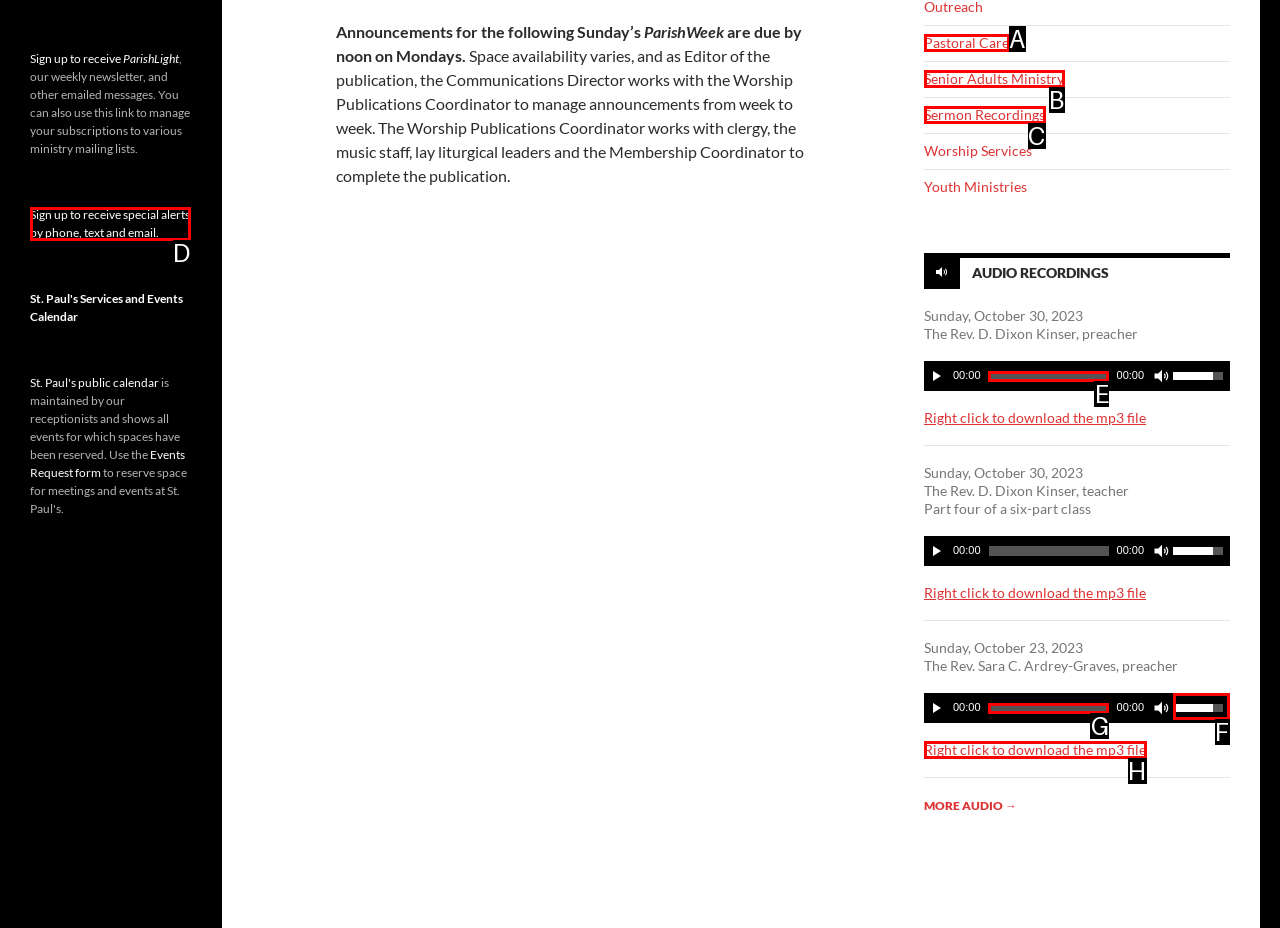Assess the description: Senior Adults Ministry and select the option that matches. Provide the letter of the chosen option directly from the given choices.

B